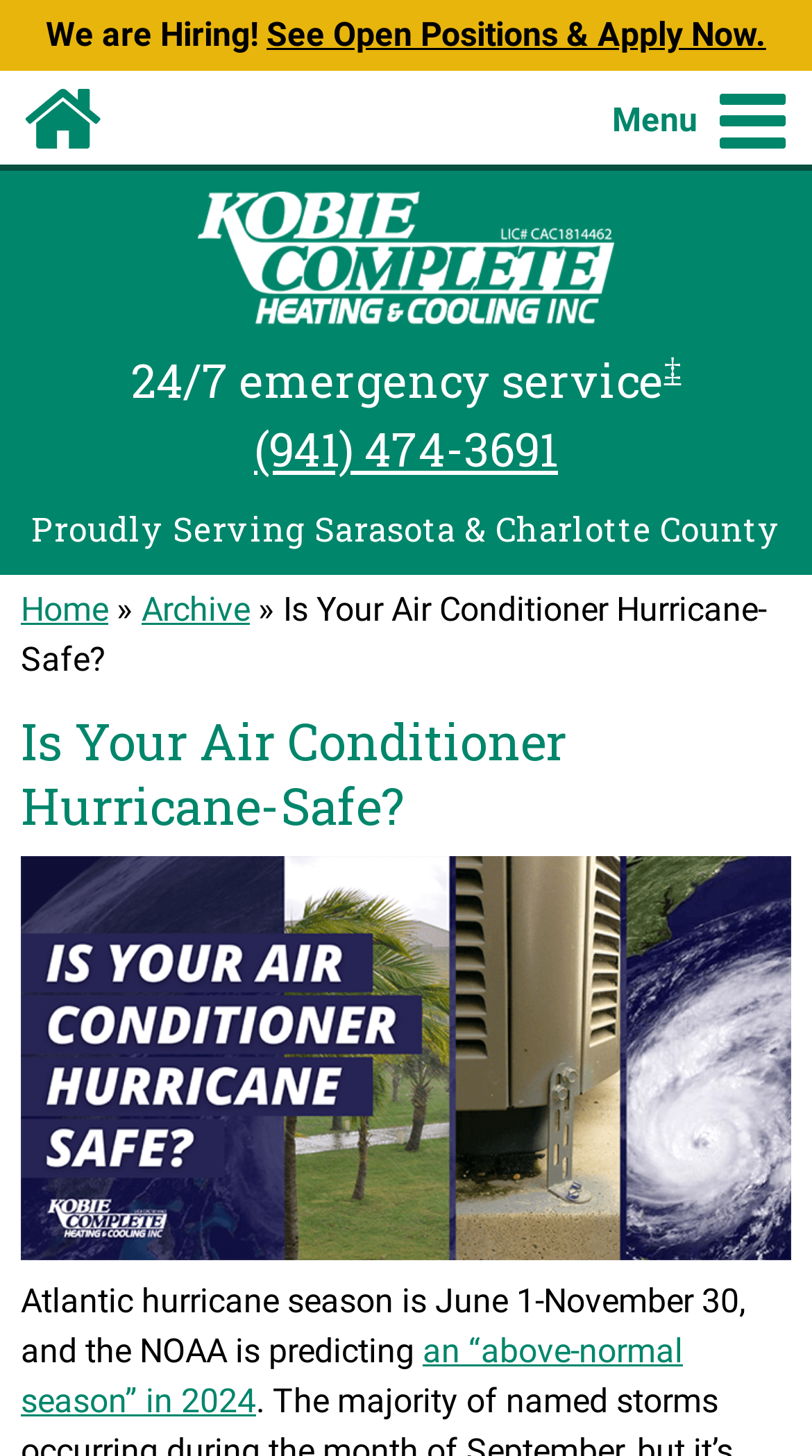Please specify the bounding box coordinates for the clickable region that will help you carry out the instruction: "Contact the administrator".

None